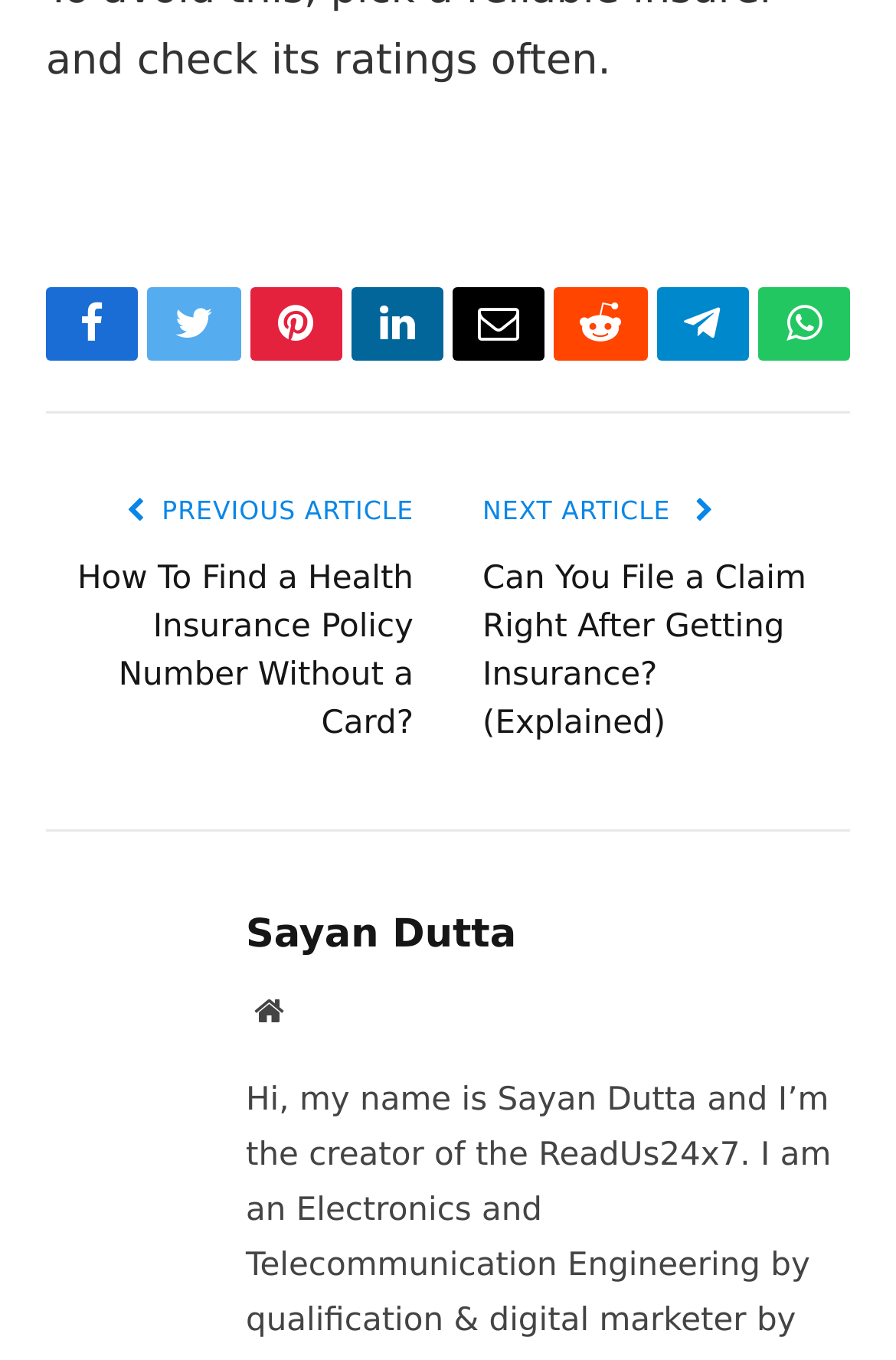Locate the bounding box coordinates of the element that needs to be clicked to carry out the instruction: "Read the previous article". The coordinates should be given as four float numbers ranging from 0 to 1, i.e., [left, top, right, bottom].

[0.181, 0.365, 0.462, 0.387]